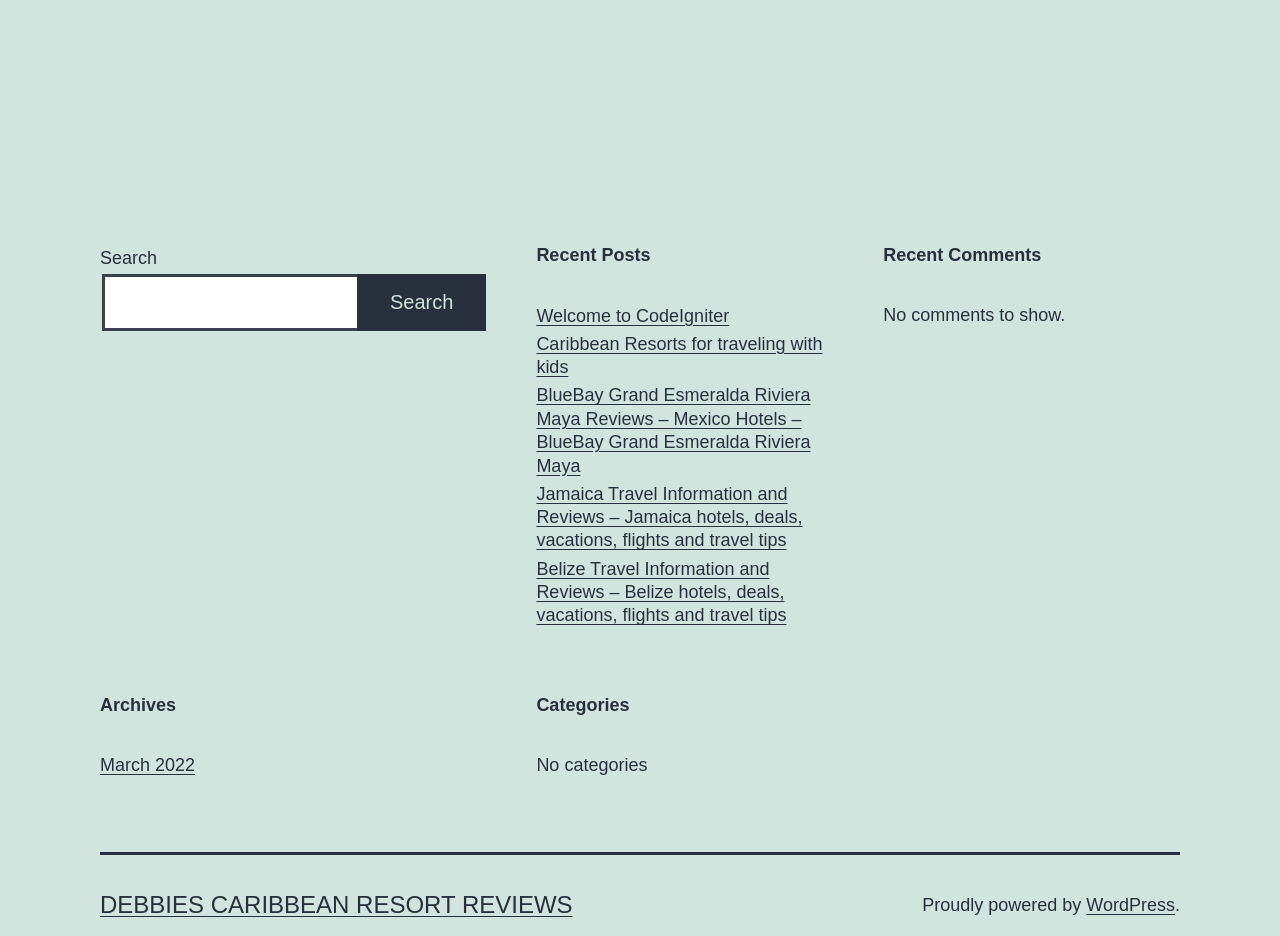What is the name of the resort reviewed in the first post?
Please describe in detail the information shown in the image to answer the question.

The first post under the 'Recent Posts' section is titled 'Welcome to CodeIgniter', which suggests that the resort reviewed in the first post is CodeIgniter.